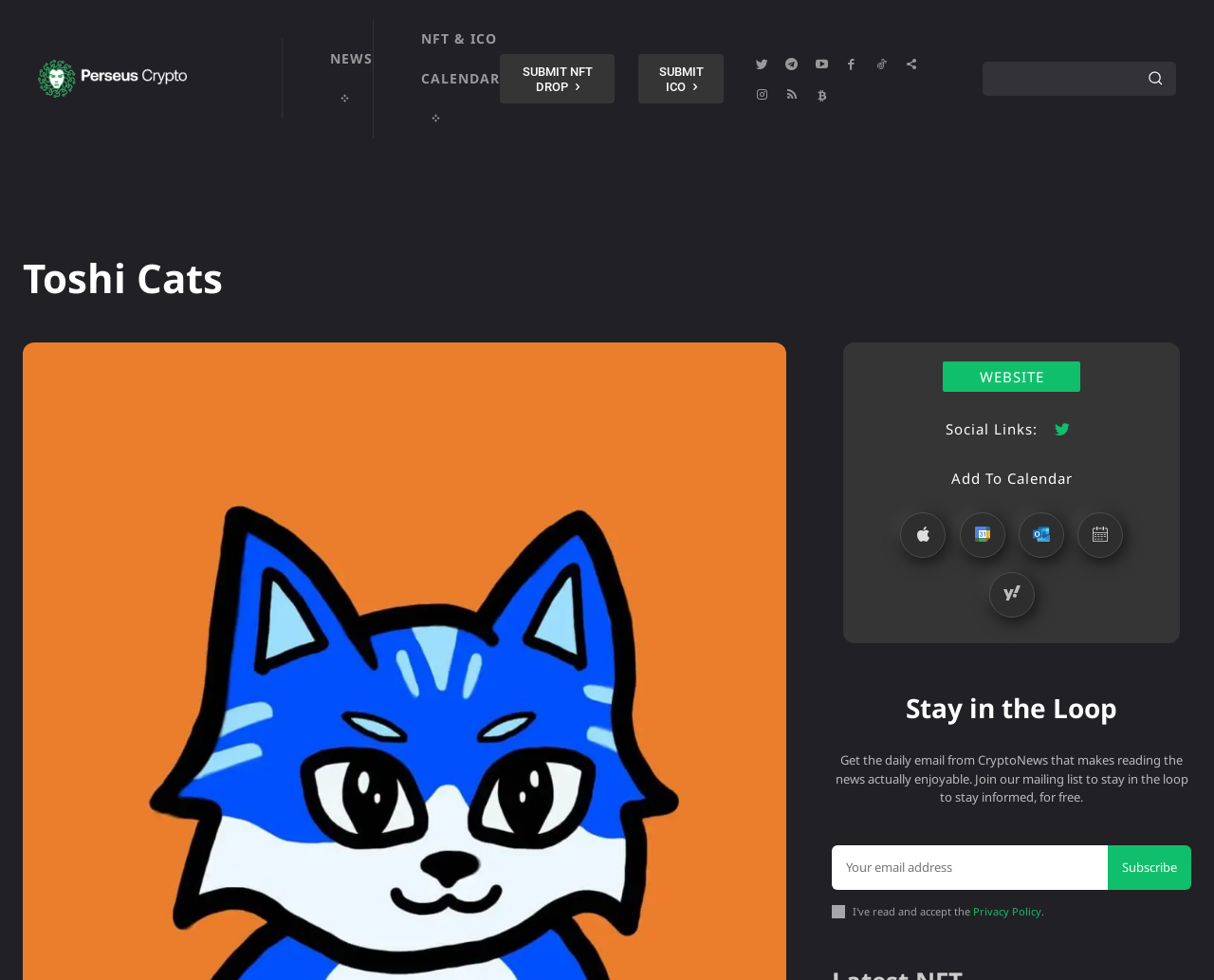Answer the following inquiry with a single word or phrase:
What is the name of the NFT drop calendar timeline?

Toshi Cats